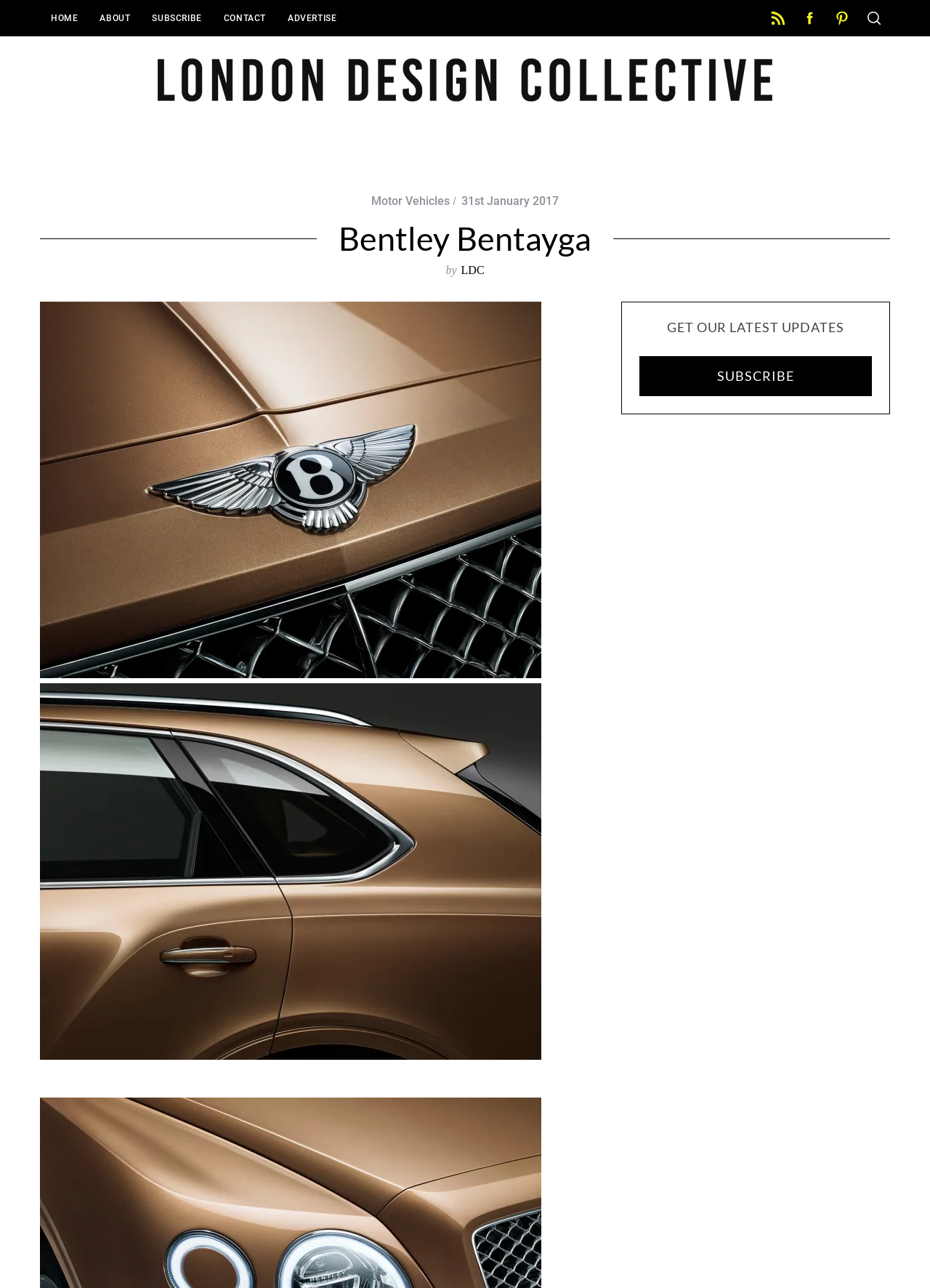How many navigation links are at the top?
Use the image to answer the question with a single word or phrase.

5